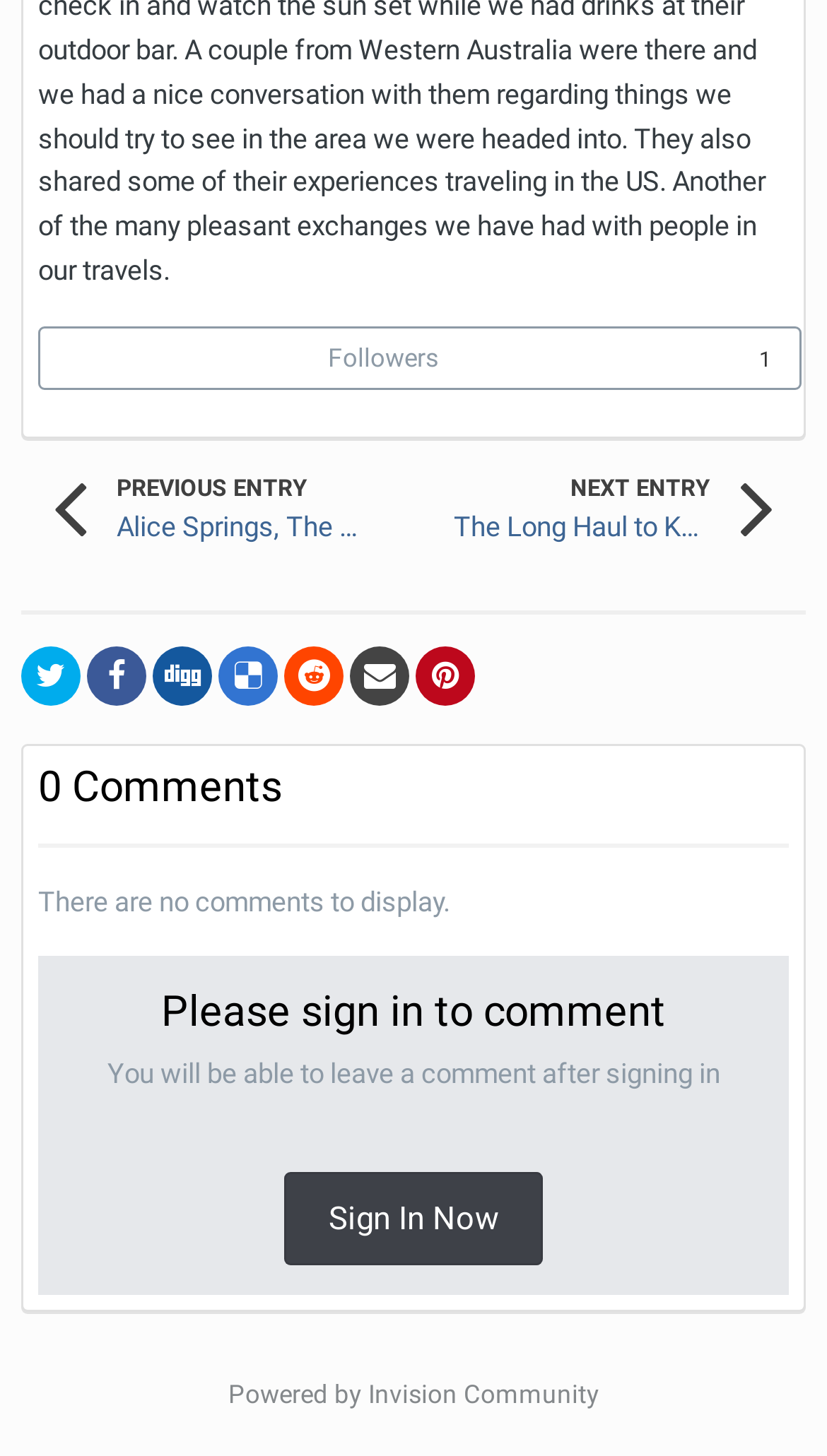Please specify the coordinates of the bounding box for the element that should be clicked to carry out this instruction: "View next entry". The coordinates must be four float numbers between 0 and 1, formatted as [left, top, right, bottom].

[0.51, 0.301, 0.974, 0.398]